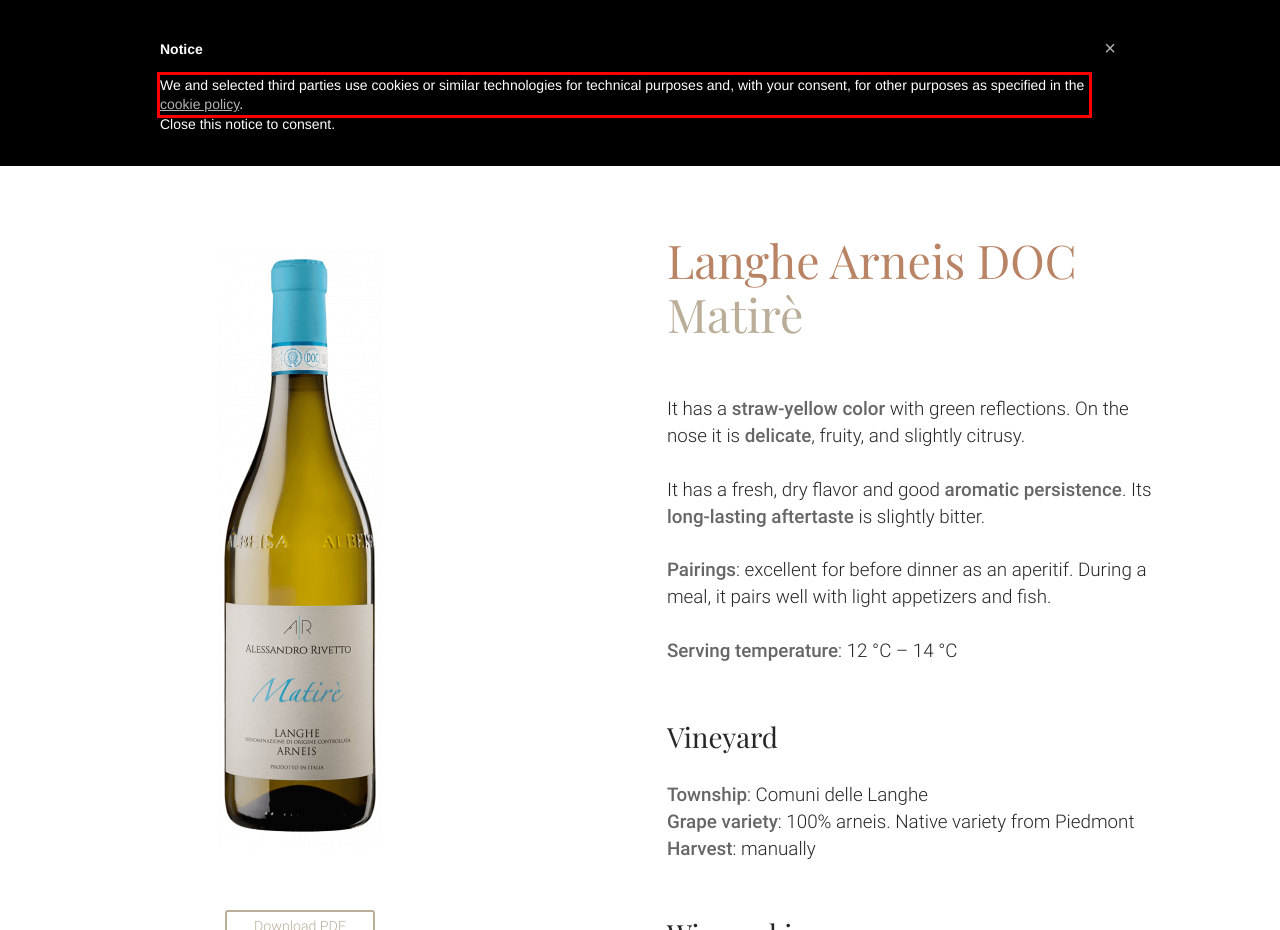You are given a screenshot showing a webpage with a red bounding box. Perform OCR to capture the text within the red bounding box.

We and selected third parties use cookies or similar technologies for technical purposes and, with your consent, for other purposes as specified in the cookie policy.